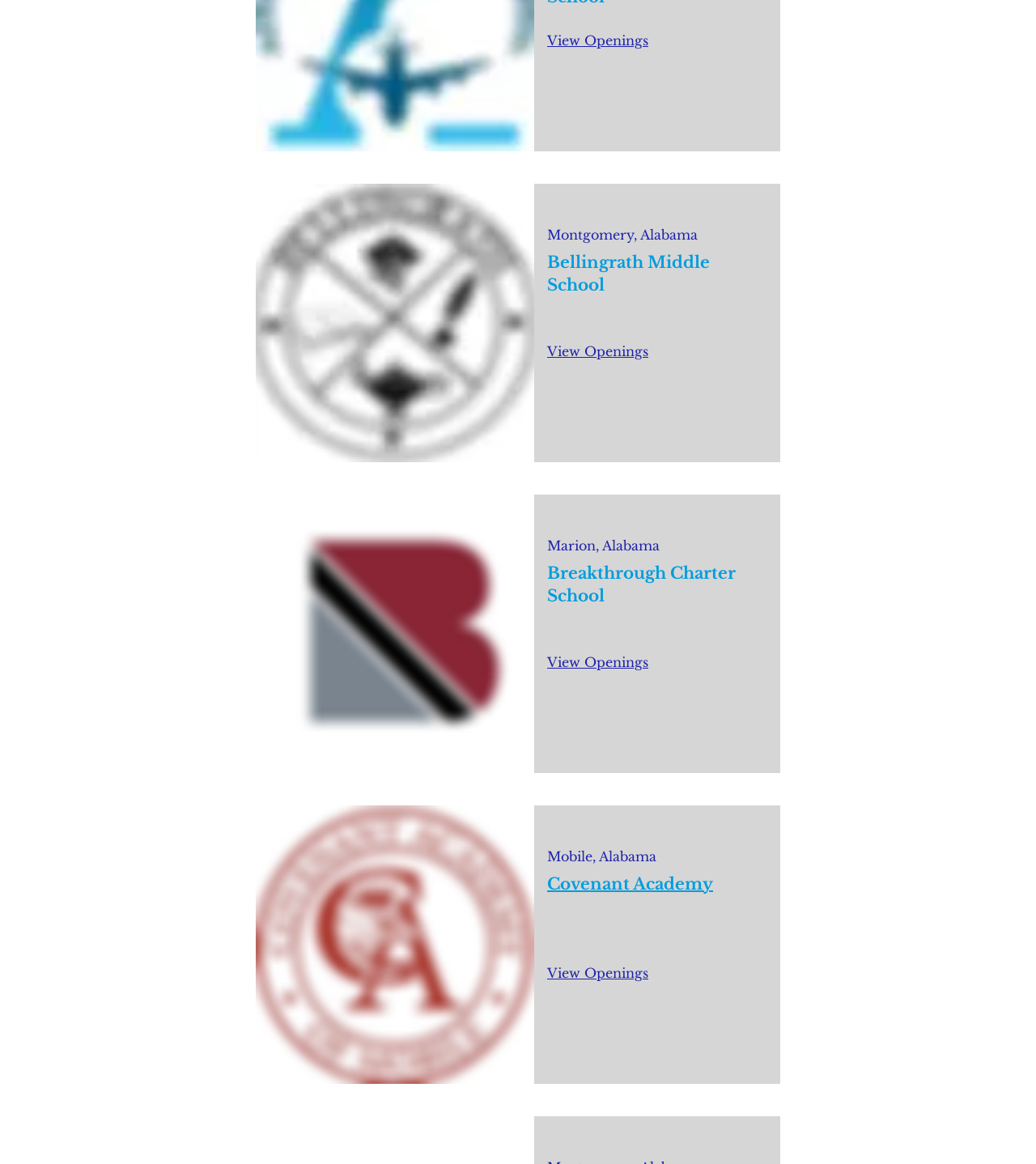What is the location of Bellingrath Middle School?
Please answer the question with a detailed response using the information from the screenshot.

I found the location of Bellingrath Middle School by looking at the StaticText element with the text 'Bellingrath Middle School' and the adjacent StaticText element with the text 'Montgomery, Alabama'. This suggests that Montgomery, Alabama is the location of Bellingrath Middle School.